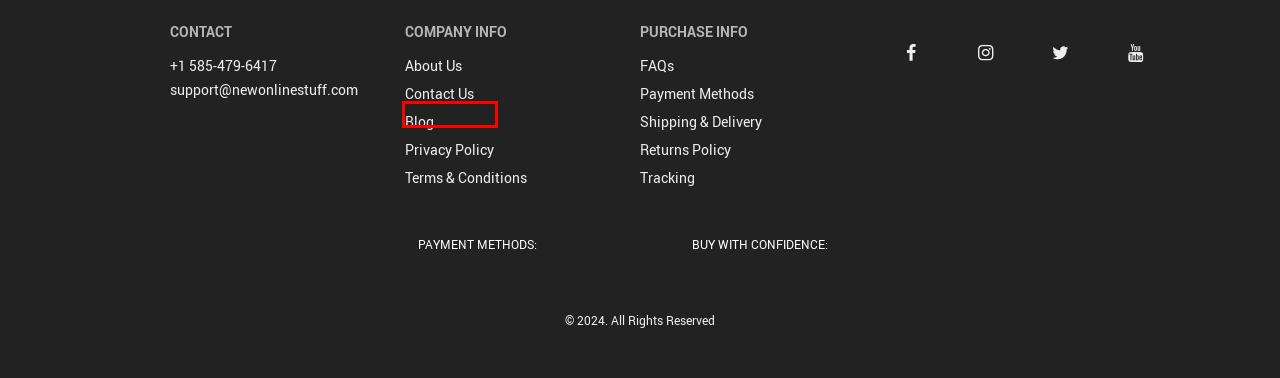Review the screenshot of a webpage which includes a red bounding box around an element. Select the description that best fits the new webpage once the element in the bounding box is clicked. Here are the candidates:
A. FAQ – popular questions answered
B. Privacy Policy
C. Our shipping methods and terms
D. Track your order
E. Terms and Conditions
F. Contact us
G. Refunds & Returns Policy
H. About us

B